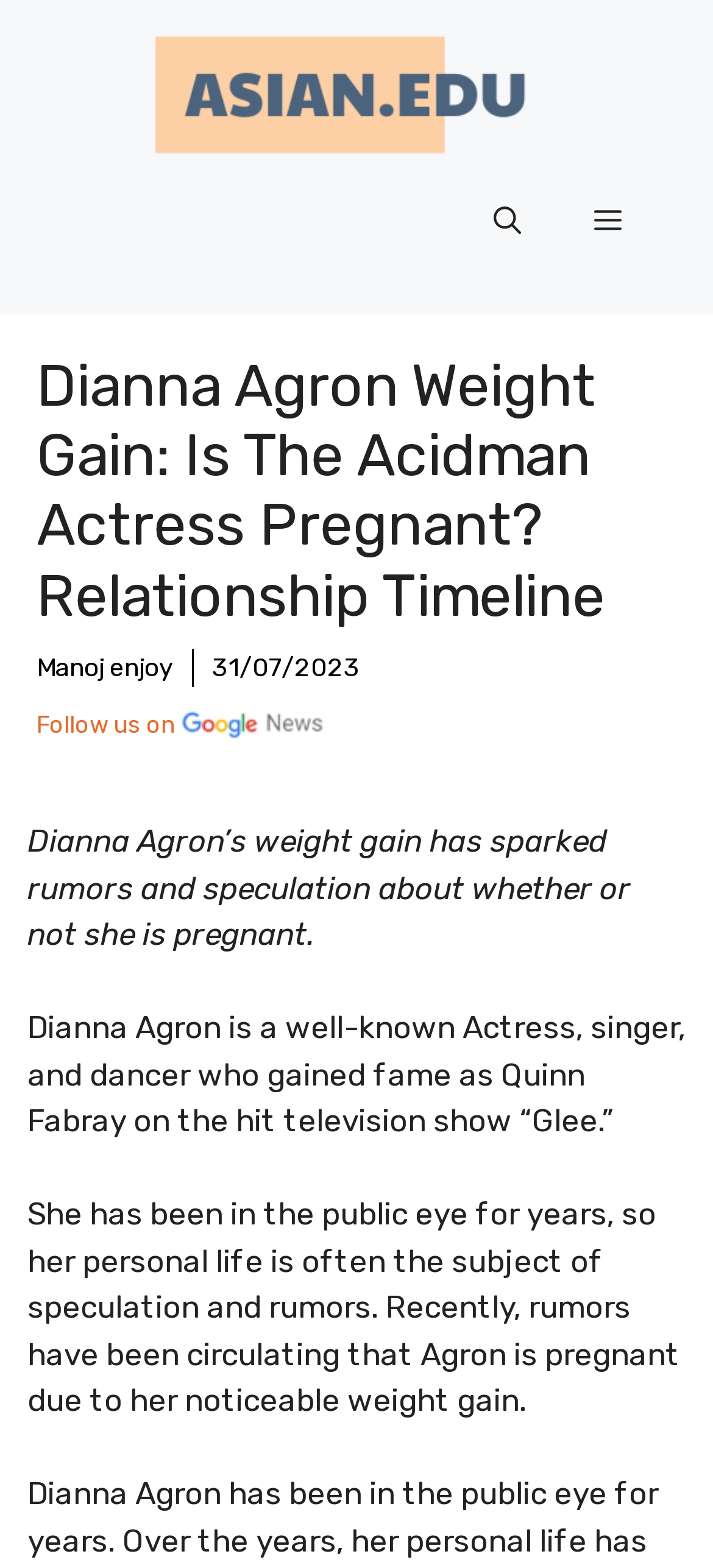Identify the bounding box coordinates for the UI element described as follows: "Menu". Ensure the coordinates are four float numbers between 0 and 1, formatted as [left, top, right, bottom].

[0.782, 0.107, 0.923, 0.177]